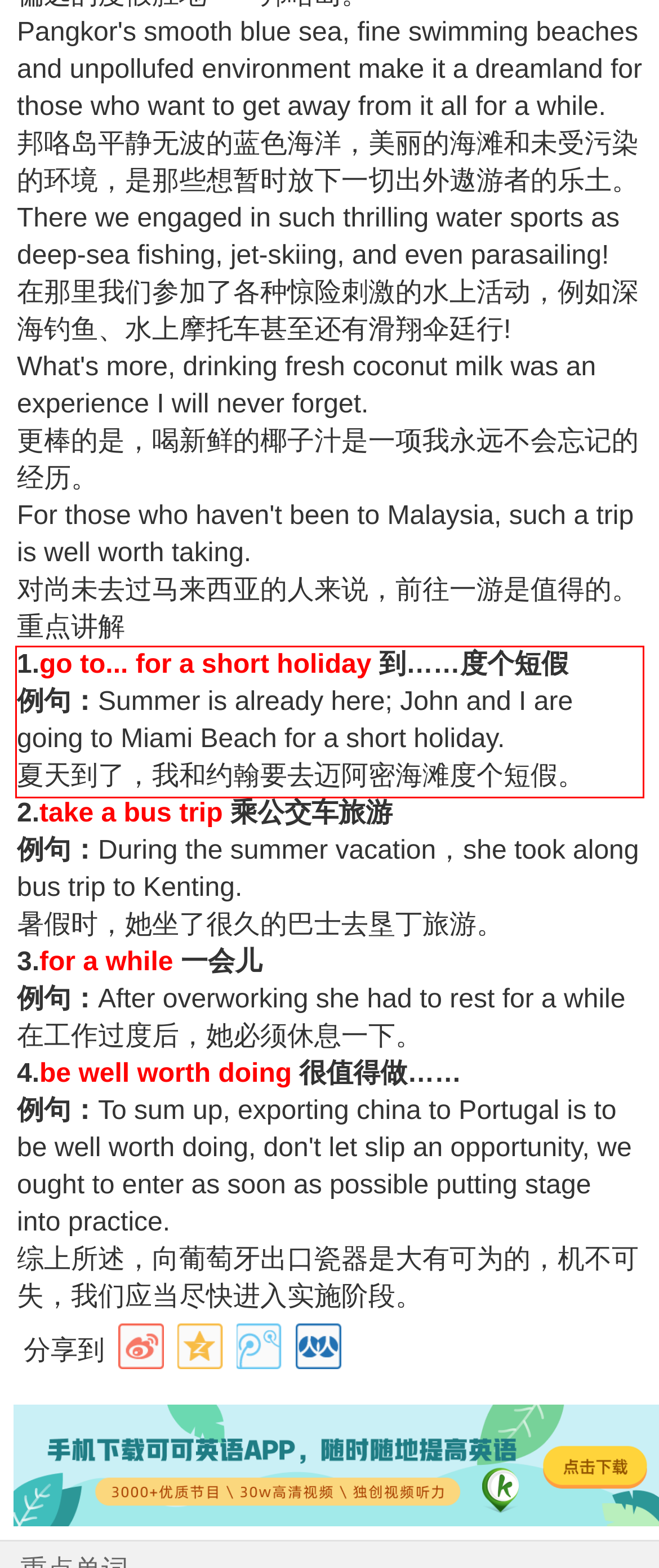You are presented with a screenshot containing a red rectangle. Extract the text found inside this red bounding box.

1.go to... for a short holiday 到……度个短假 例句：Summer is already here; John and I are going to Miami Beach for a short holiday. 夏天到了，我和约翰要去迈阿密海滩度个短假。